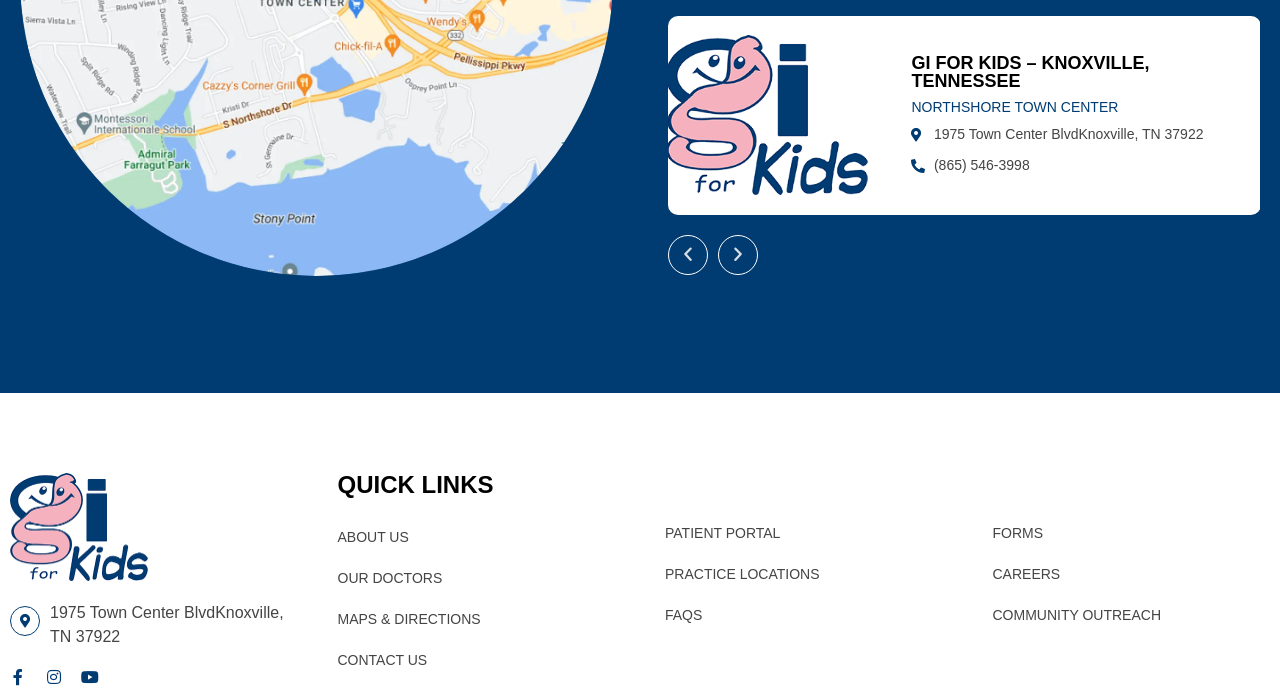Determine the bounding box coordinates for the area you should click to complete the following instruction: "View the GI FOR KIDS location details".

[0.712, 0.077, 0.97, 0.129]